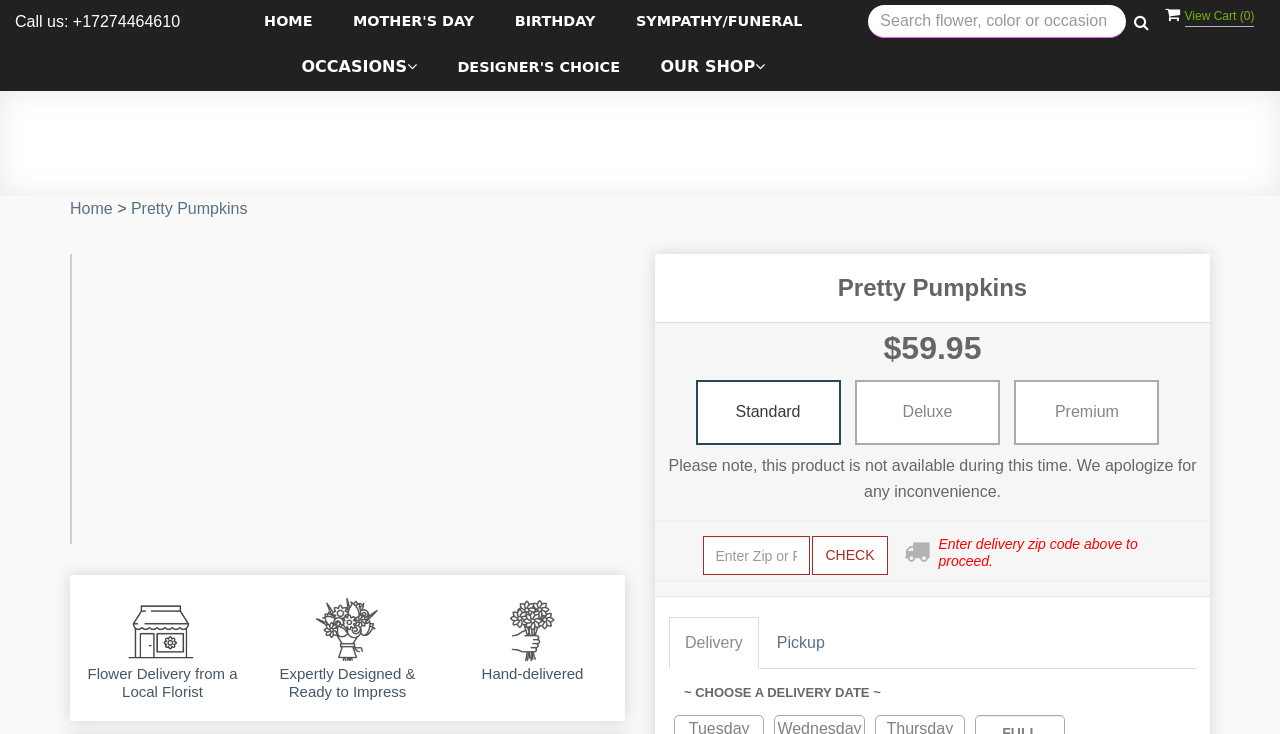What is the purpose of the textbox at the bottom?
Provide a short answer using one word or a brief phrase based on the image.

Enter delivery zip code